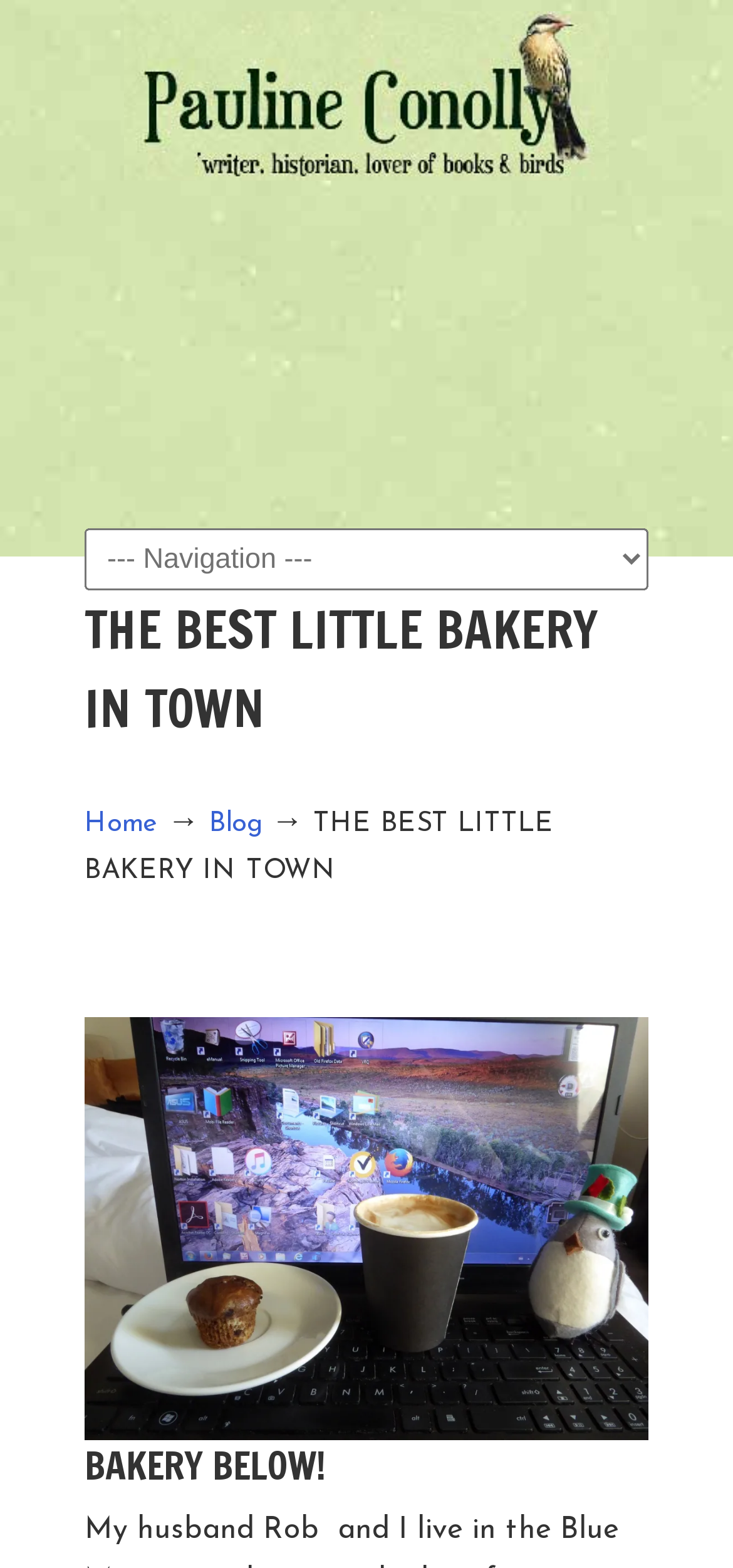What is the type of image on the webpage?
Deliver a detailed and extensive answer to the question.

The answer can be found by looking at the image element with the description 'breakfasttray-001' which indicates that the image is of a breakfast tray.